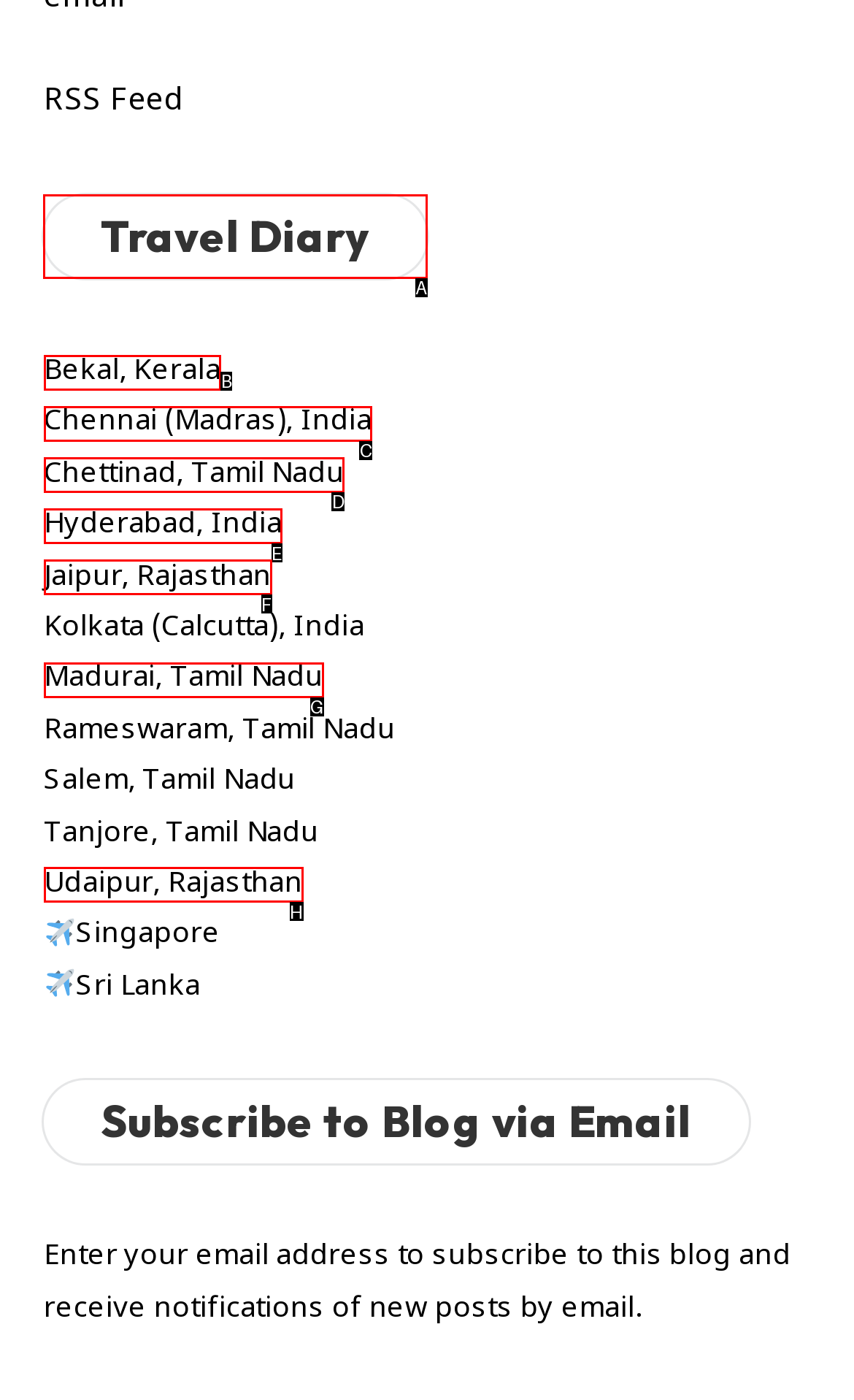From the given options, choose the one to complete the task: Visit Travel Diary
Indicate the letter of the correct option.

A